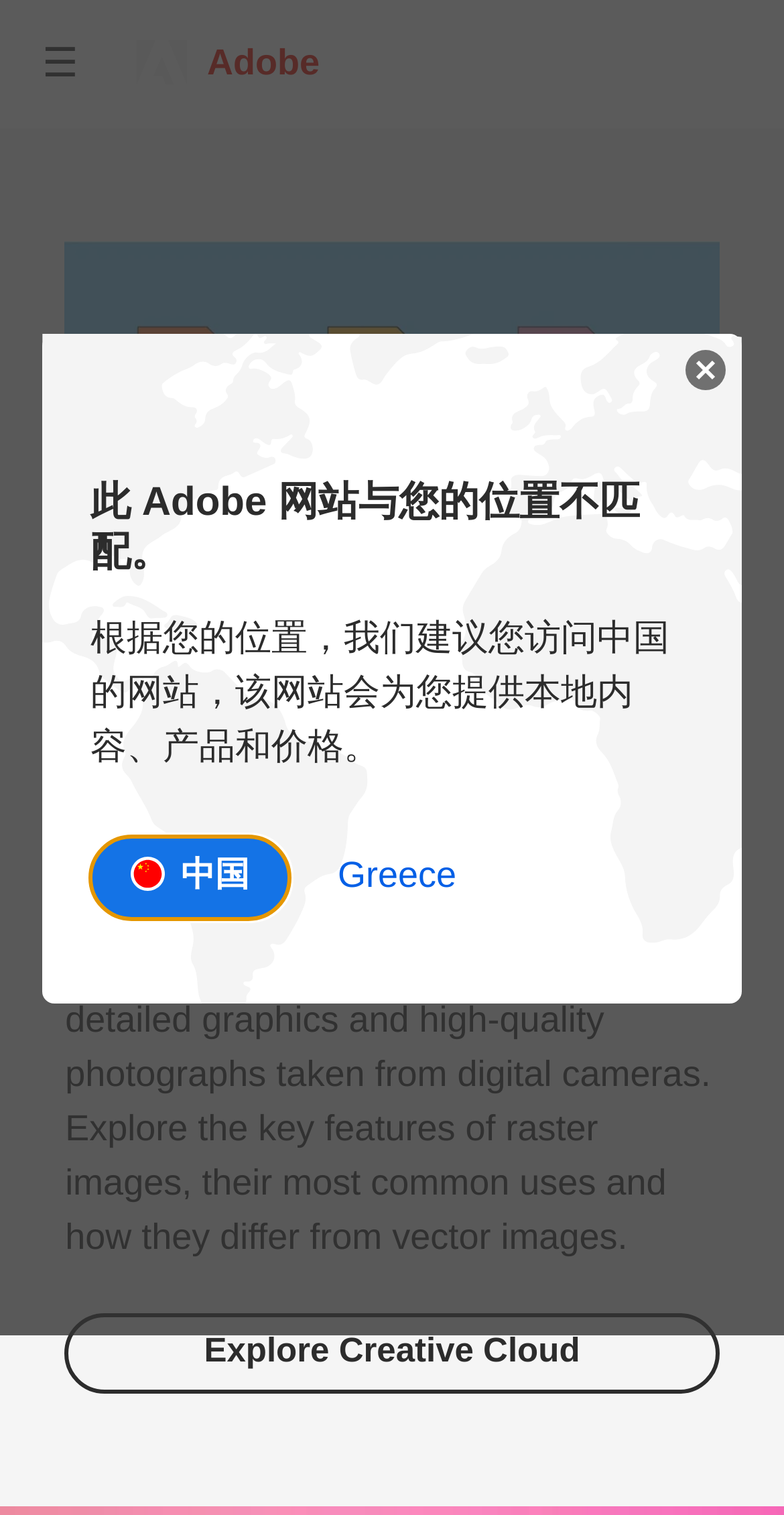Given the description: "parent_node: Adobe aria-label="Navigation menu"", determine the bounding box coordinates of the UI element. The coordinates should be formatted as four float numbers between 0 and 1, [left, top, right, bottom].

[0.0, 0.0, 0.154, 0.084]